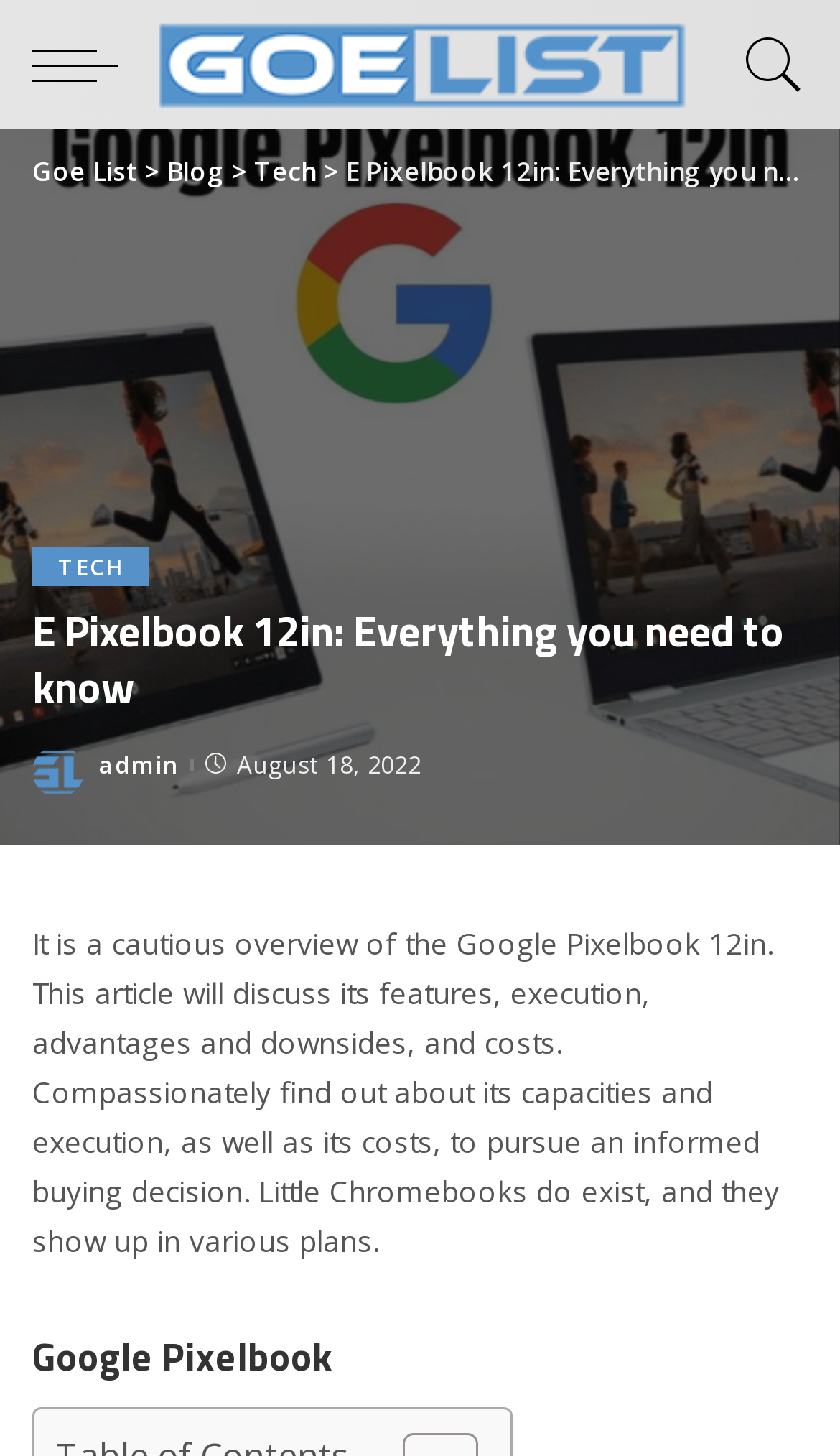Who is the author of the article?
Can you offer a detailed and complete answer to this question?

I found the author's name by looking at the section below the article title, where it says 'Posted by admin'.